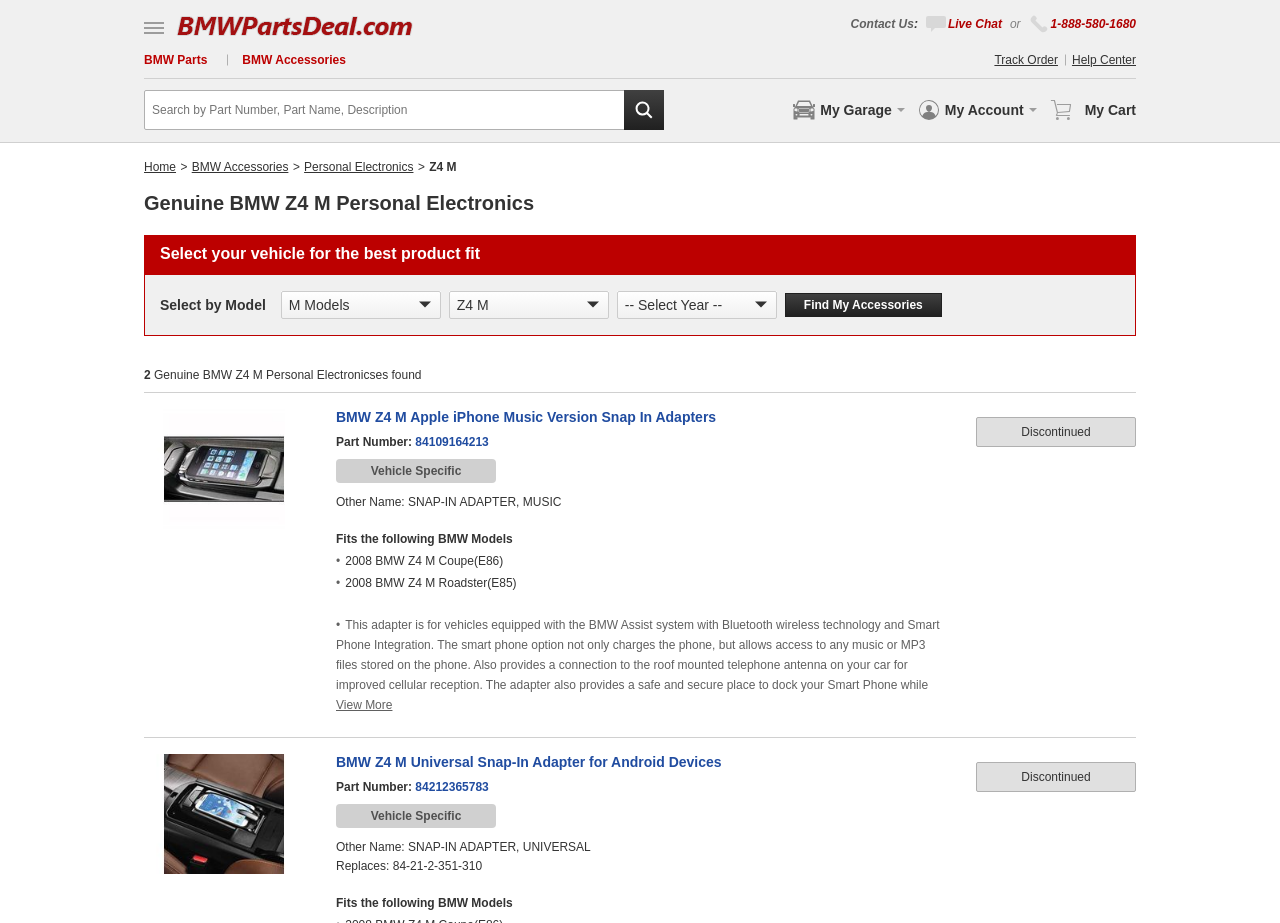Utilize the information from the image to answer the question in detail:
How many search results are shown on this page?

I counted the number of product listings on the page, which are labeled as 'Genuine BMW Z4 M Personal Electronicses found', and found that there are two search results.